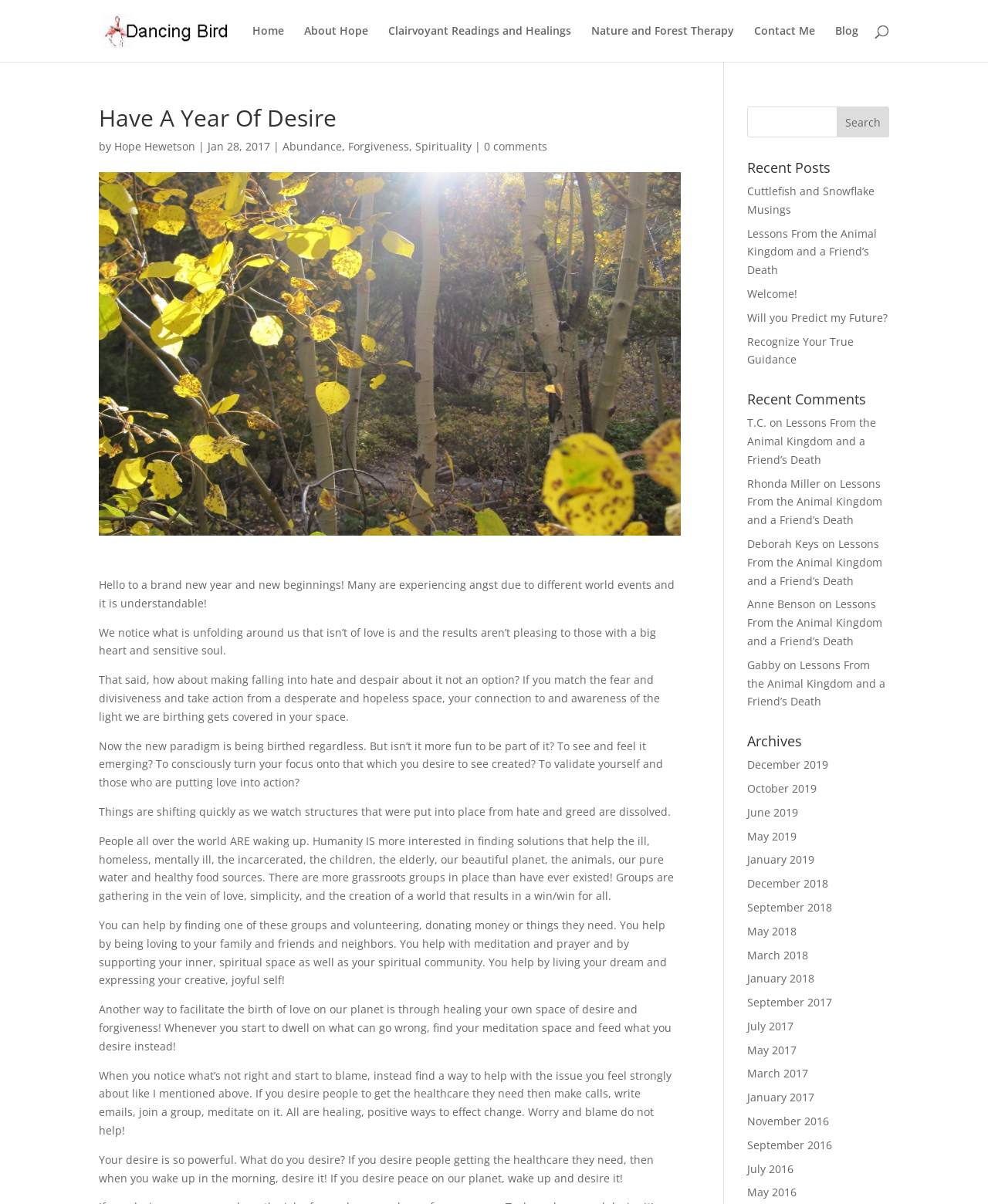Provide the bounding box coordinates of the UI element that matches the description: "Will you Predict my Future?".

[0.756, 0.258, 0.899, 0.27]